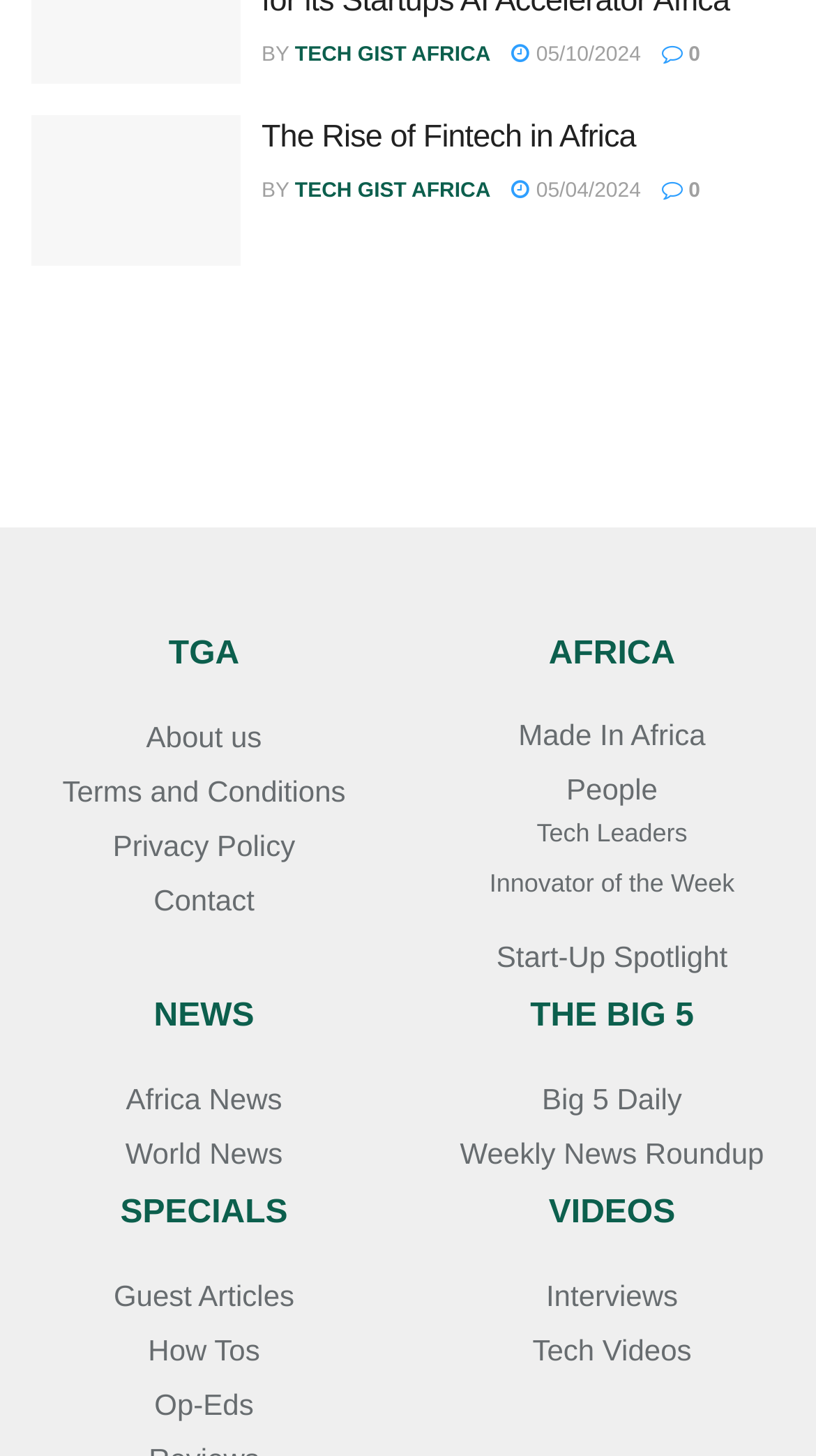Respond with a single word or phrase to the following question: What type of content is available in the 'SPECIALS' section?

Guest Articles, How Tos, Op-Eds